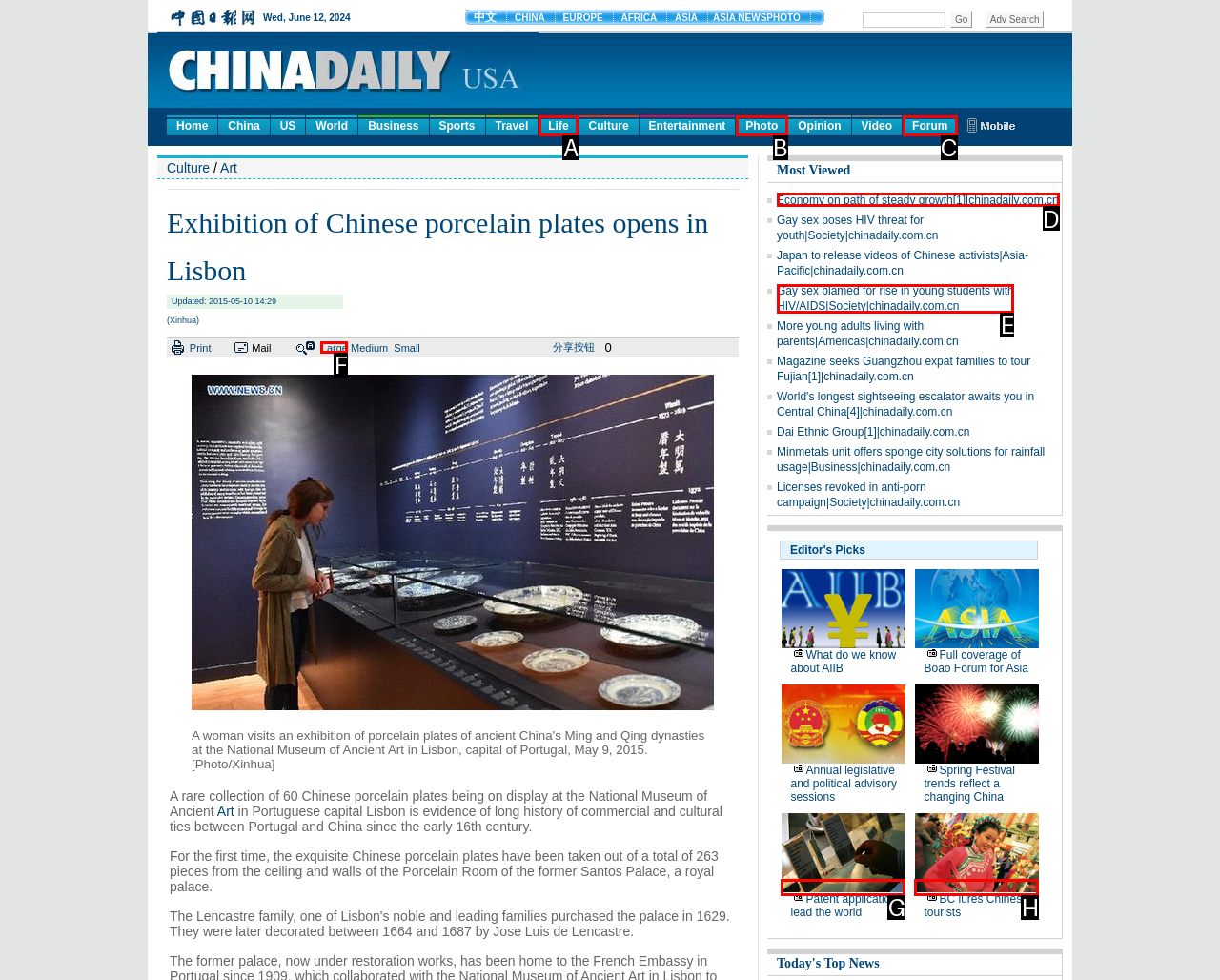Indicate the HTML element to be clicked to accomplish this task: Read the 'Economy on path of steady growth' news Respond using the letter of the correct option.

D